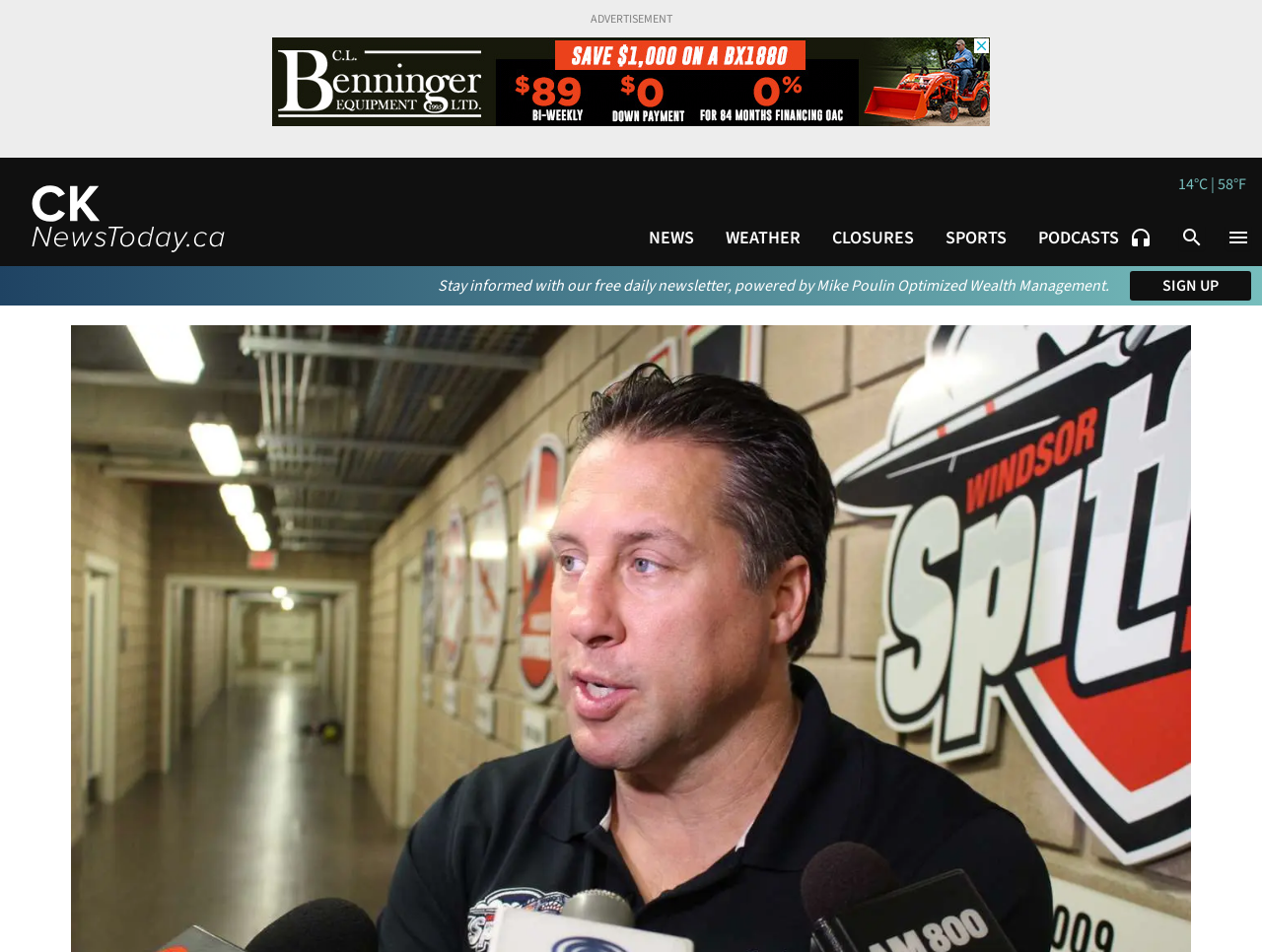Find the bounding box coordinates of the element's region that should be clicked in order to follow the given instruction: "sign up for the newsletter". The coordinates should consist of four float numbers between 0 and 1, i.e., [left, top, right, bottom].

[0.896, 0.285, 0.992, 0.316]